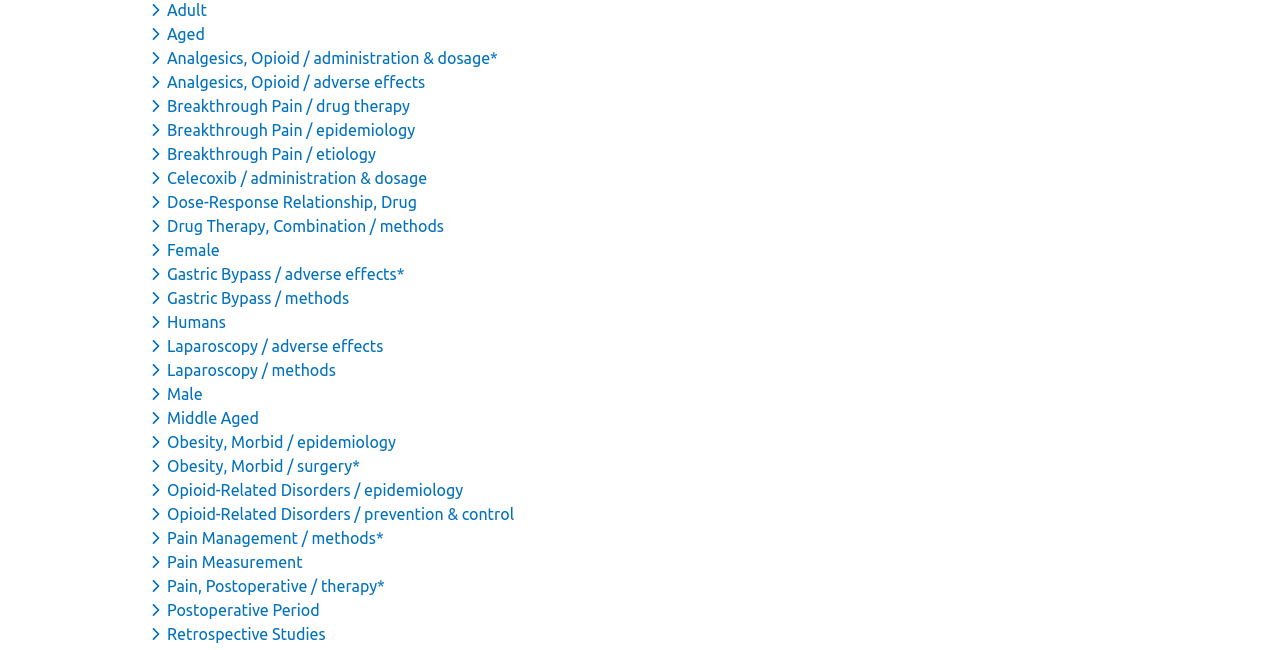Please locate the clickable area by providing the bounding box coordinates to follow this instruction: "Toggle dropdown menu for keyword Analgesics, Opioid / administration & dosage".

[0.117, 0.076, 0.393, 0.103]